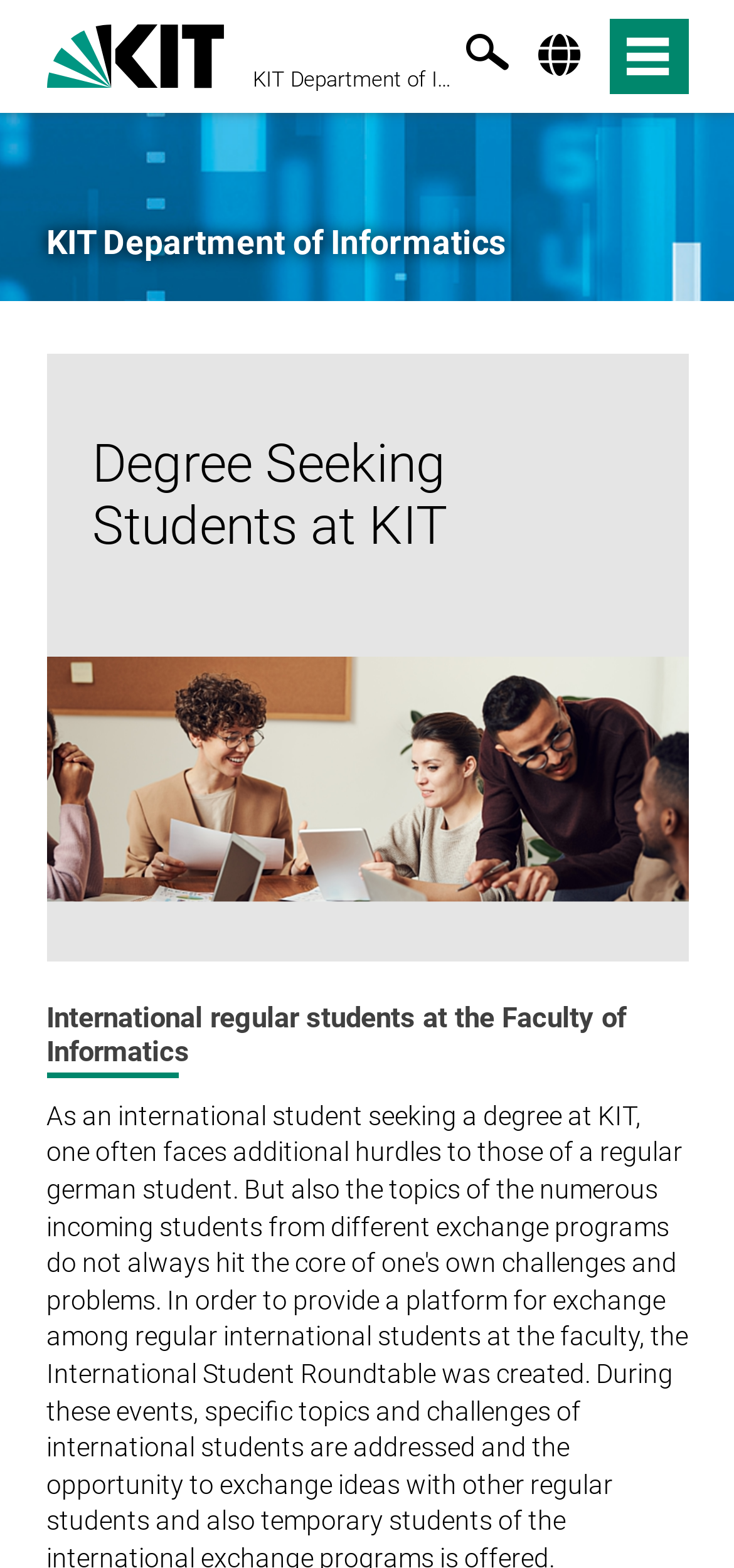Is there a button in the top-right corner?
Using the image, provide a detailed and thorough answer to the question.

In the top-right corner of the webpage, there is a button element with no text description, suggesting that it may be an icon or a graphical button.